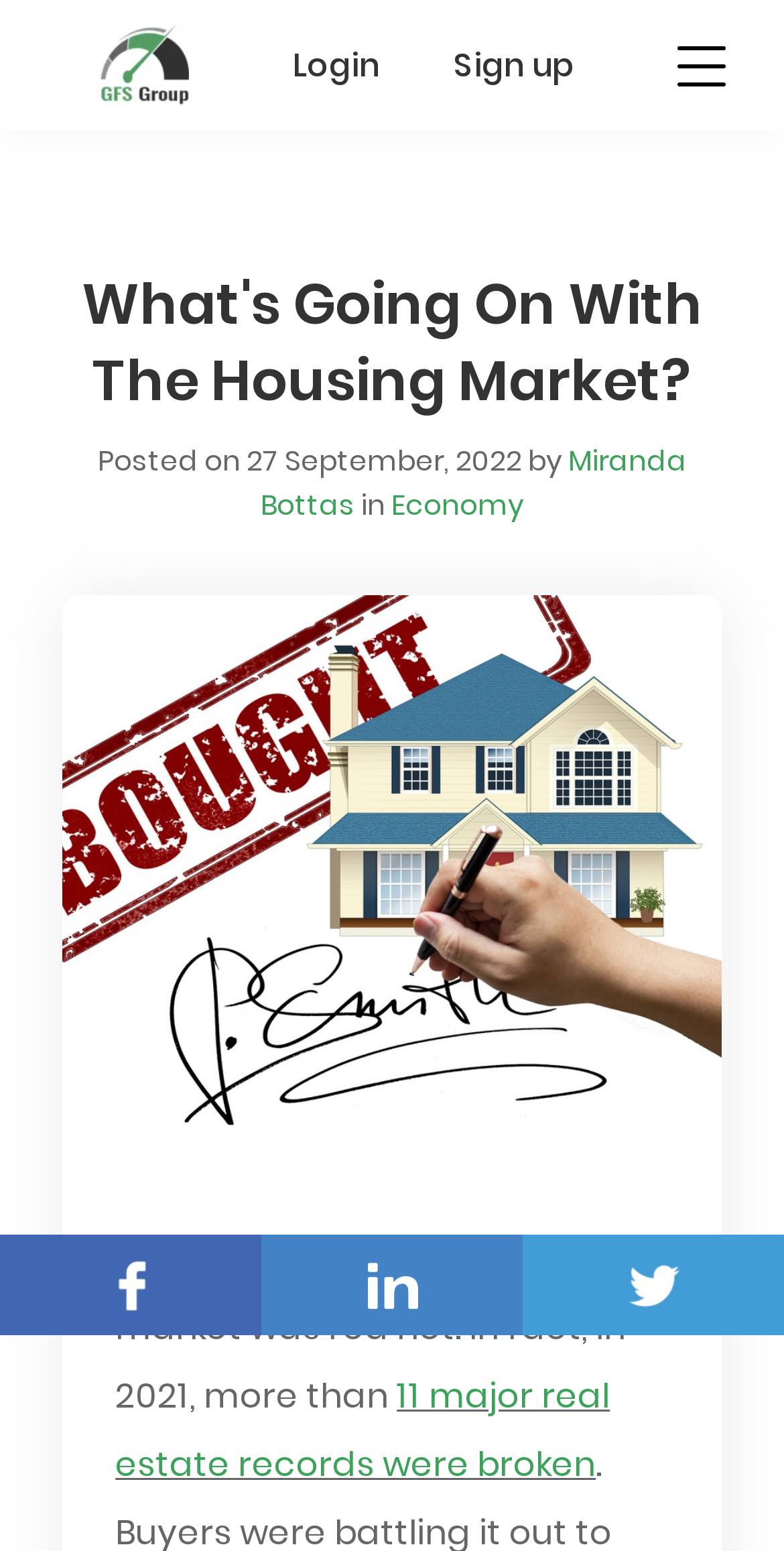Given the element description Twitter, predict the bounding box coordinates for the UI element in the webpage screenshot. The format should be (top-left x, top-left y, bottom-right x, bottom-right y), and the values should be between 0 and 1.

[0.667, 0.796, 1.0, 0.861]